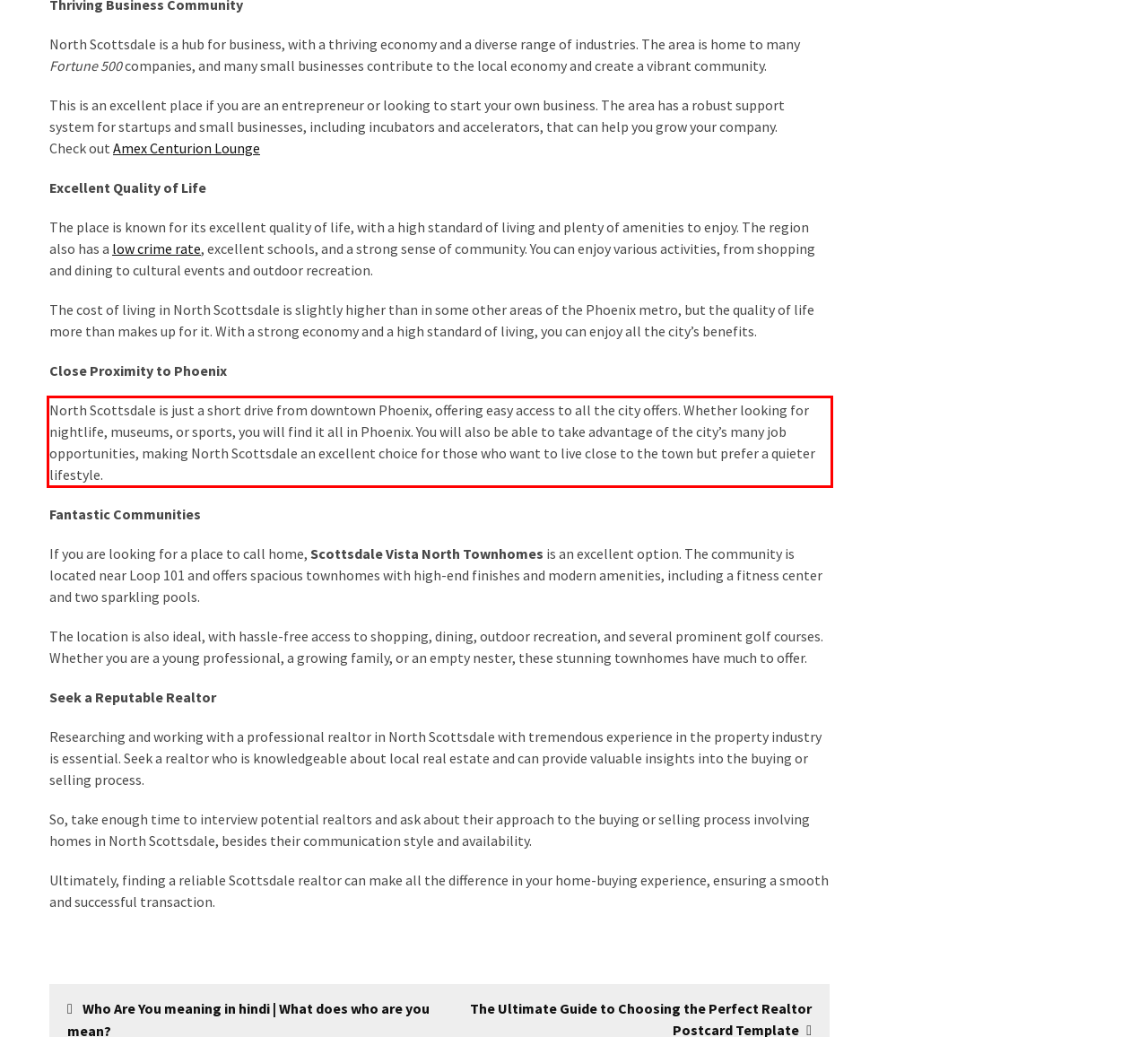Identify and extract the text within the red rectangle in the screenshot of the webpage.

North Scottsdale is just a short drive from downtown Phoenix, offering easy access to all the city offers. Whether looking for nightlife, museums, or sports, you will find it all in Phoenix. You will also be able to take advantage of the city’s many job opportunities, making North Scottsdale an excellent choice for those who want to live close to the town but prefer a quieter lifestyle.